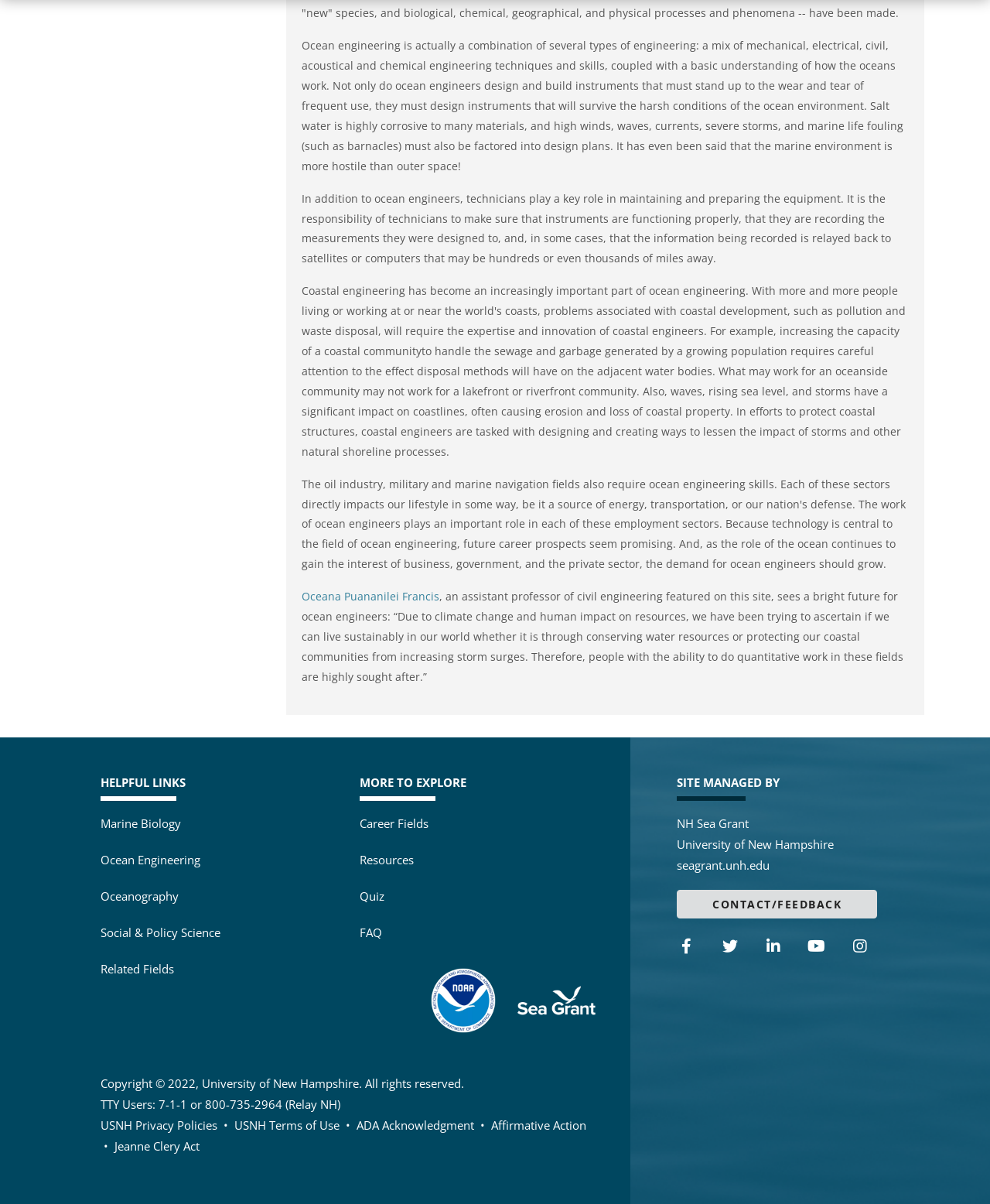What is the role of technicians in ocean engineering?
Use the information from the screenshot to give a comprehensive response to the question.

According to the text, technicians play a key role in maintaining and preparing the equipment, making sure that instruments are functioning properly, recording the measurements they were designed to, and in some cases, relaying the information back to satellites or computers.